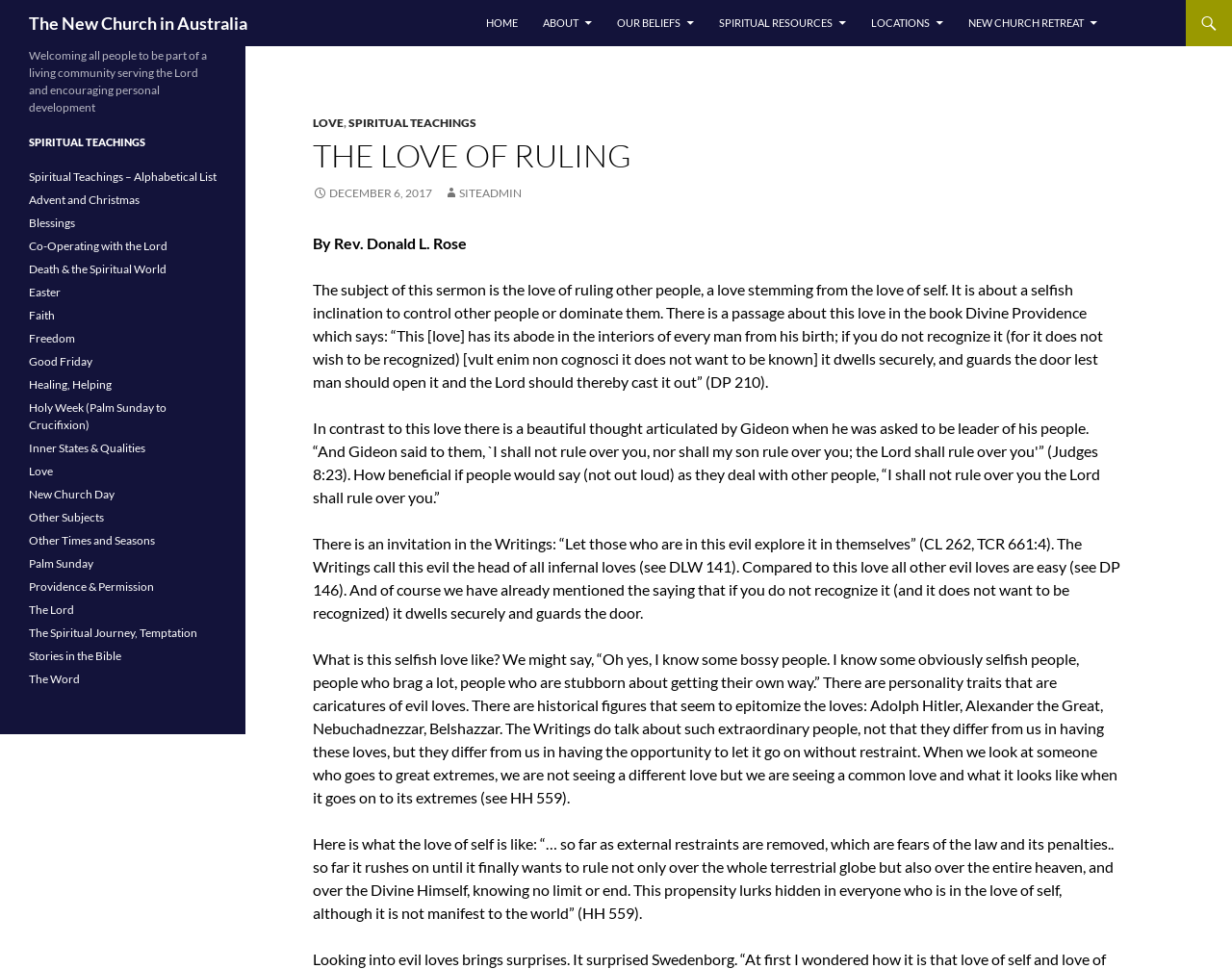Locate the bounding box coordinates of the element I should click to achieve the following instruction: "Click on the Spiritual Teachings – Alphabetical List link".

[0.023, 0.175, 0.176, 0.19]